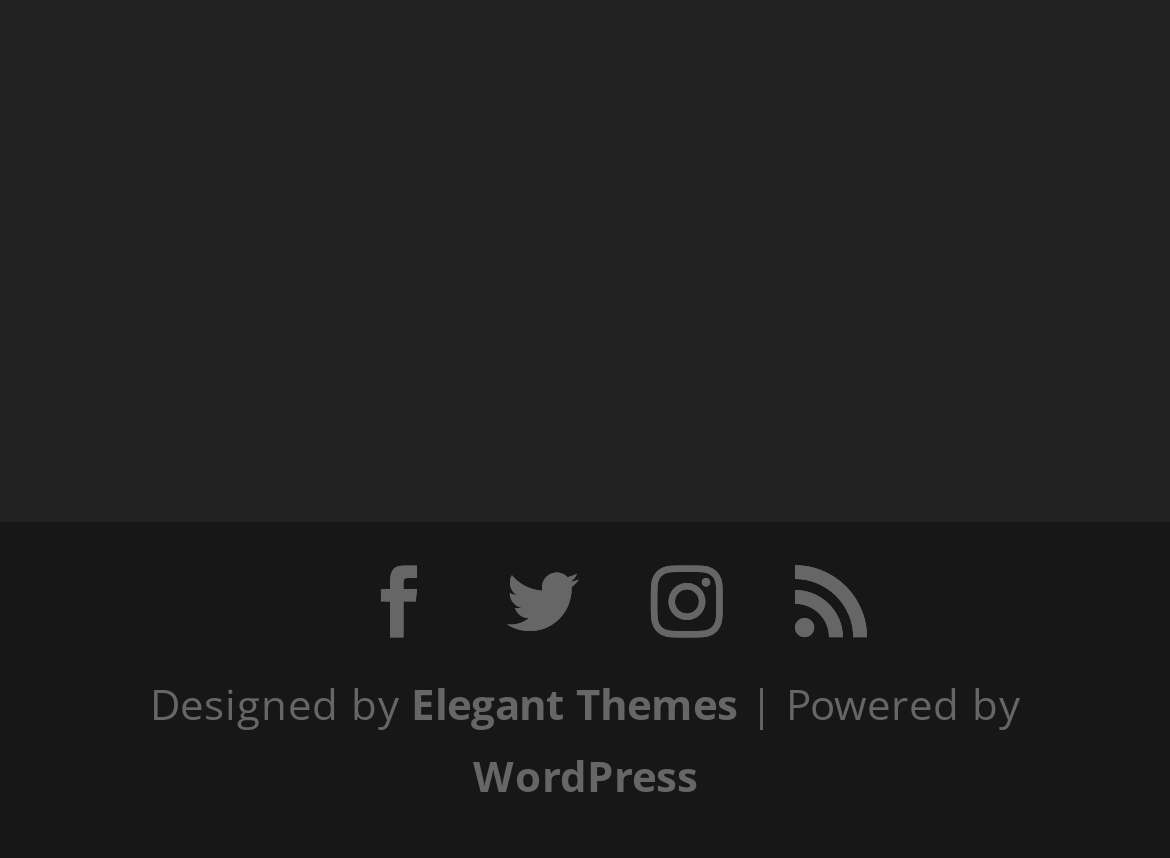What is the main topic of this webpage?
Can you give a detailed and elaborate answer to the question?

Based on the links and text on the webpage, it appears that the main topic is related to penis enlargement, with various links and options for penis enlargement methods, products, and surgeries.